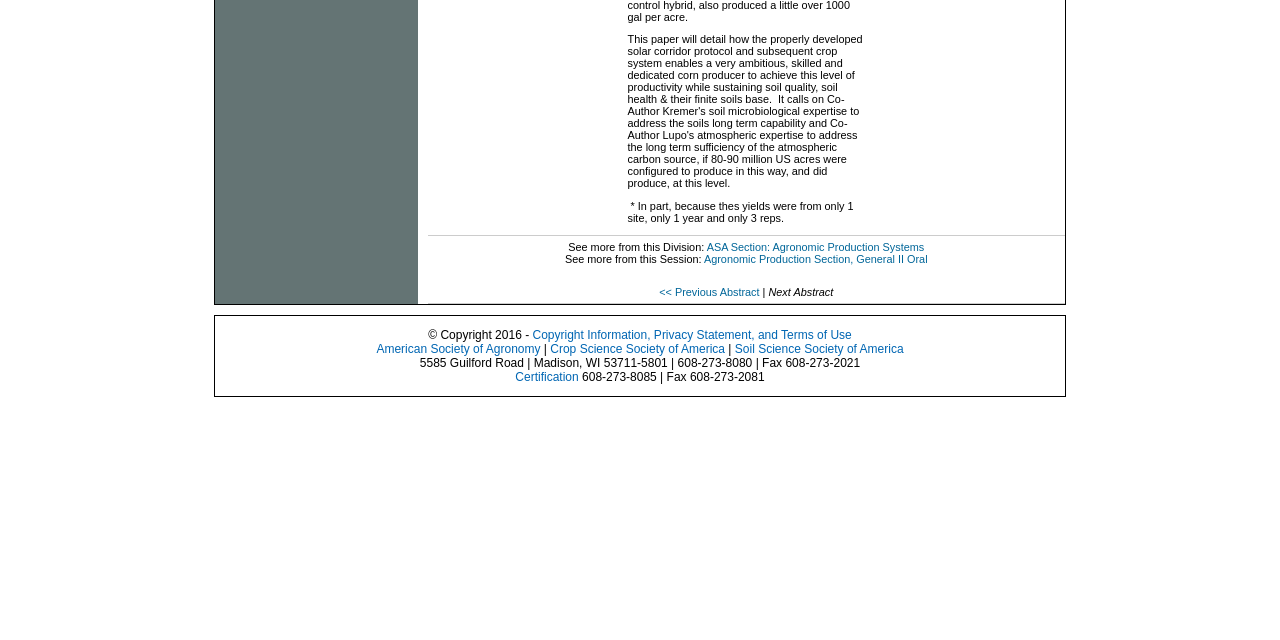Find the UI element described as: "Crop Science Society of America" and predict its bounding box coordinates. Ensure the coordinates are four float numbers between 0 and 1, [left, top, right, bottom].

[0.43, 0.534, 0.566, 0.556]